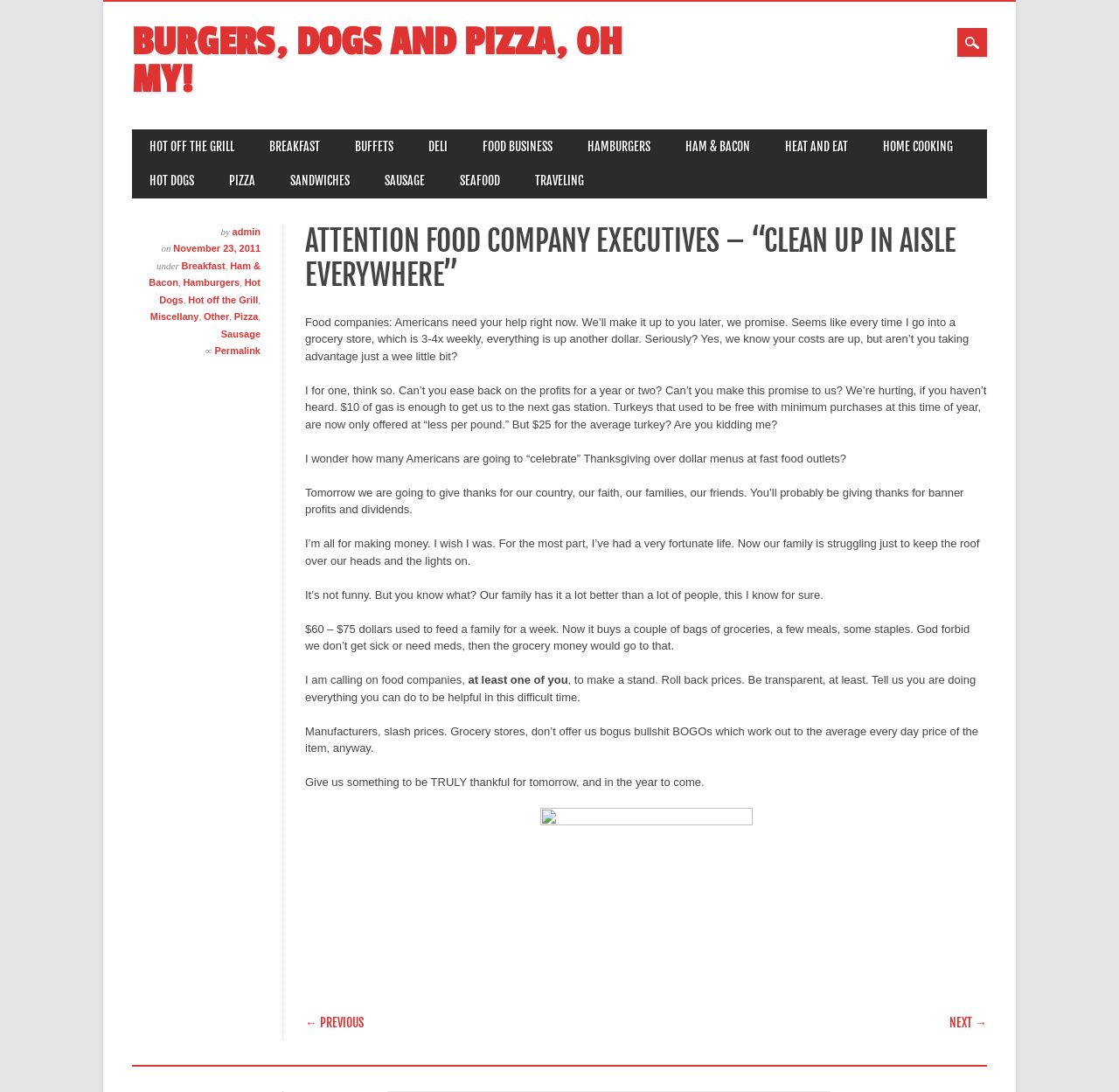Elaborate on the information and visuals displayed on the webpage.

This webpage appears to be a blog post or article, with a focus on food companies and their pricing practices. The title of the page, "Attention Food Company Executives – “Clean up in Aisle Everywhere” – Burgers, Dogs and Pizza, Oh My!", is prominently displayed at the top of the page.

Below the title, there is a main menu section with links to various categories, including "HOT OFF THE GRILL", "BREAKFAST", "BUFFETS", and others. These links are arranged horizontally across the page.

The main content of the page is a lengthy article or blog post, which discusses the struggles of everyday Americans in affording food and other necessities. The author expresses frustration with food companies and their pricing practices, calling on them to be more transparent and to roll back prices. The text is divided into several paragraphs, with some emphasis on the struggles of families to make ends meet.

There are also several links and images scattered throughout the page, including a link to "Skip to content" at the top, and a "Permalink" link at the bottom. There is also an image at the bottom of the page, although its content is not specified.

In terms of layout, the page has a clear hierarchy of elements, with the title and main menu at the top, followed by the main content area. The text is arranged in a single column, with some indentation and spacing to separate paragraphs. There are no obvious images or graphics on the page, aside from the one mentioned at the bottom. Overall, the page has a simple and straightforward design, with a focus on conveying the author's message and opinions.